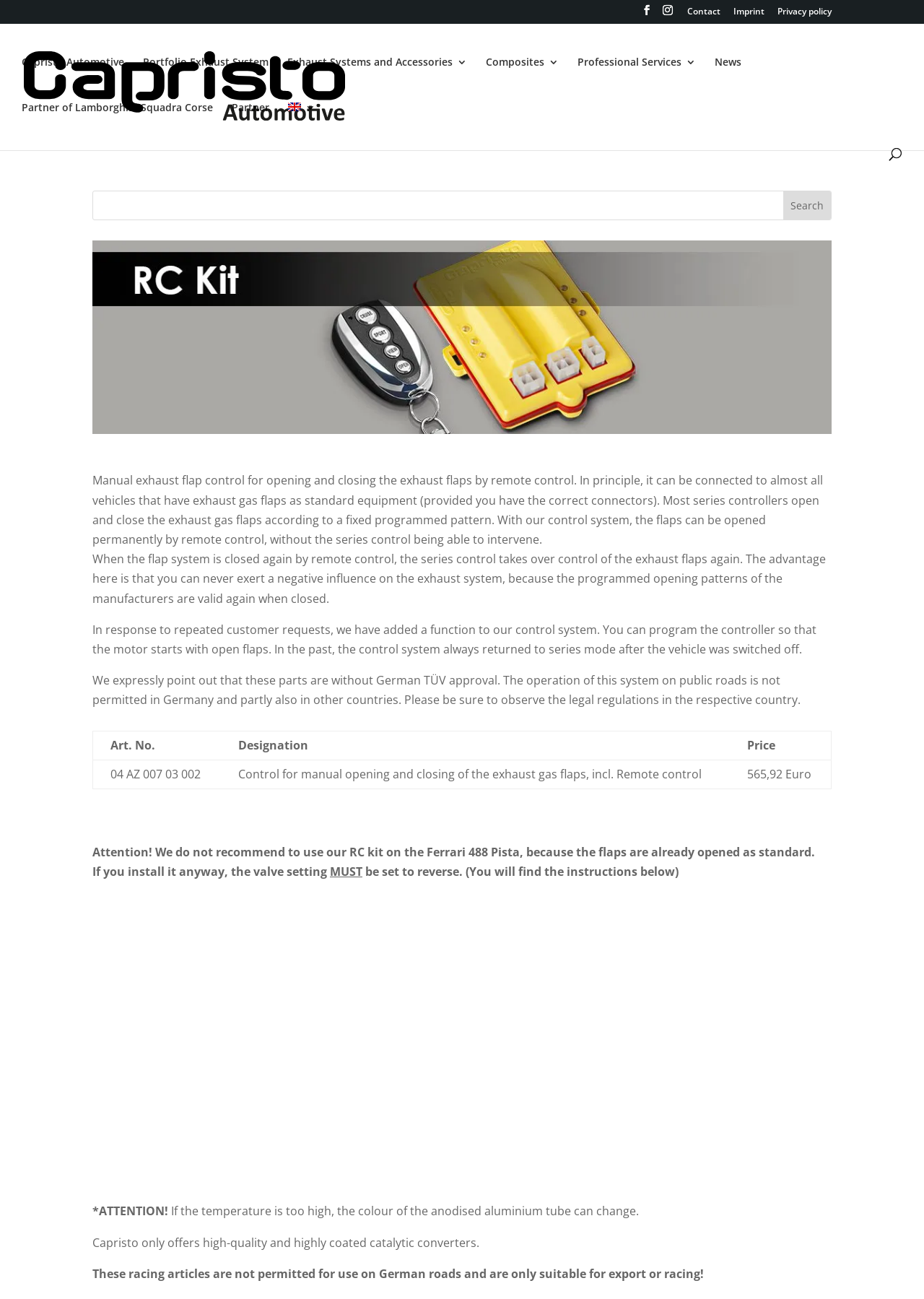Please find the bounding box coordinates for the clickable element needed to perform this instruction: "Click the 'INSTALLATION AND OPERATING INSTRUCTIONS' link".

[0.11, 0.796, 0.215, 0.824]